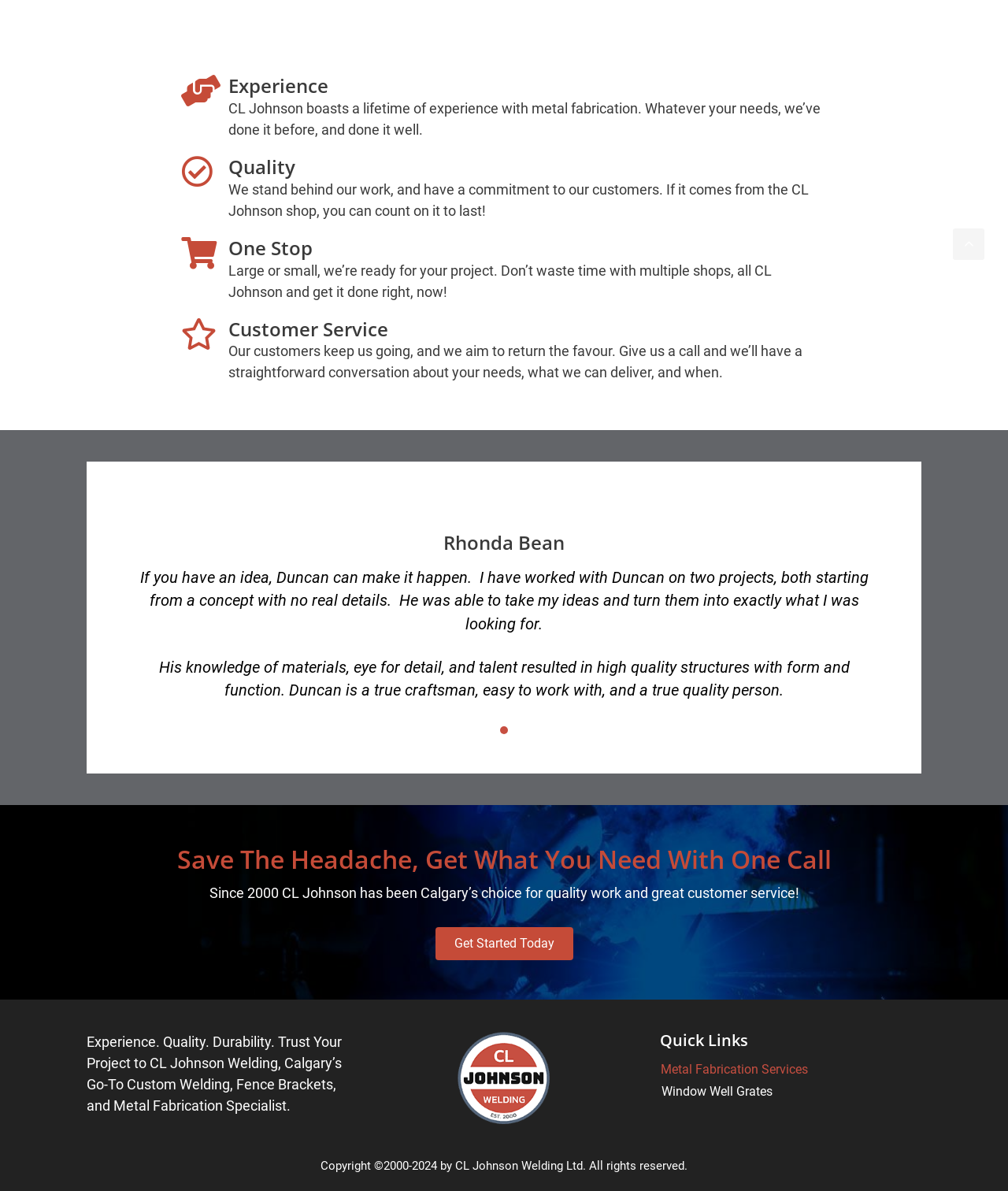What is the benefit of choosing CL Johnson?
Examine the image and give a concise answer in one word or a short phrase.

One Stop